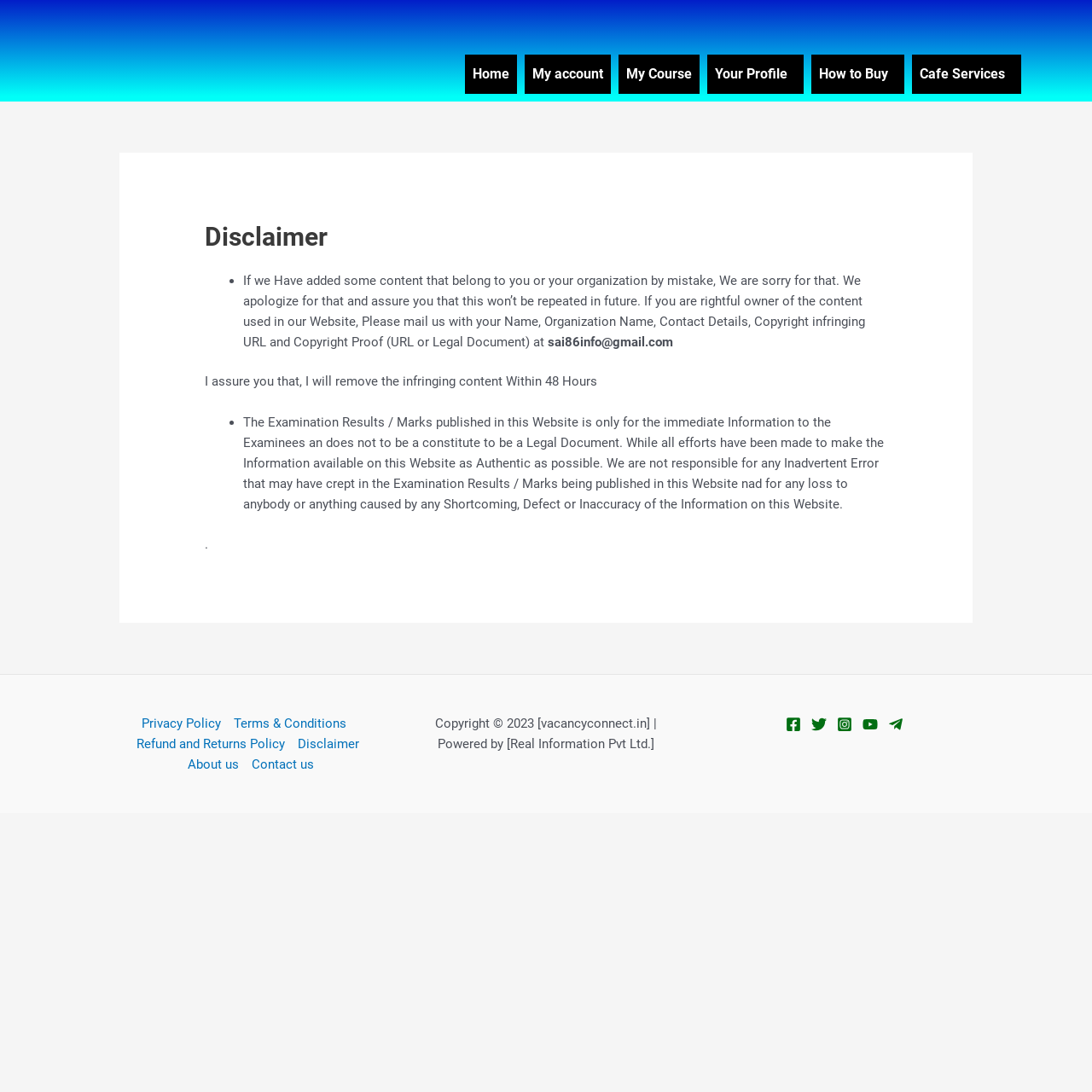Given the element description: "Home", predict the bounding box coordinates of the UI element it refers to, using four float numbers between 0 and 1, i.e., [left, top, right, bottom].

[0.426, 0.05, 0.474, 0.086]